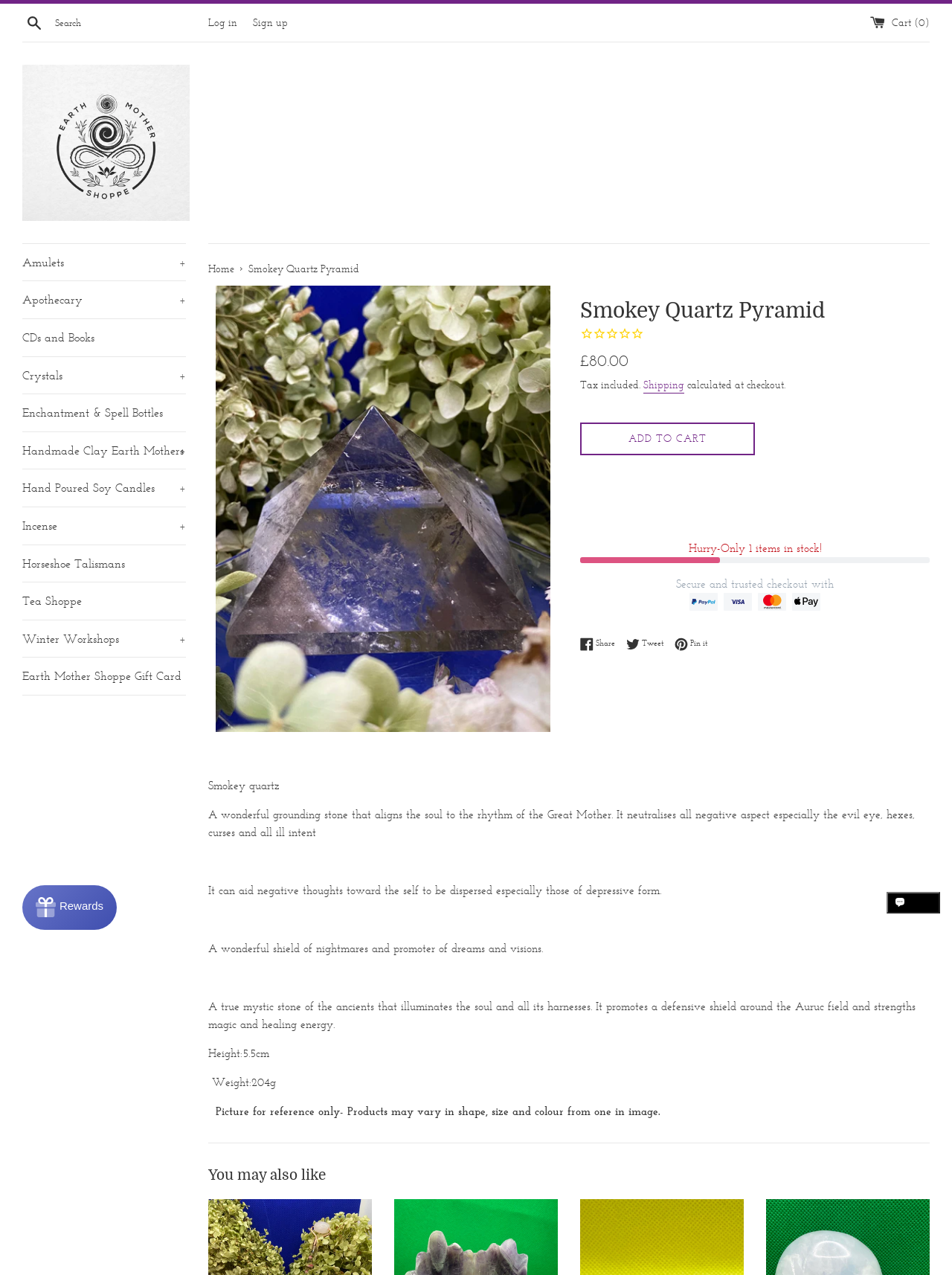Provide a one-word or brief phrase answer to the question:
What is the weight of the Smokey Quartz Pyramid?

204g